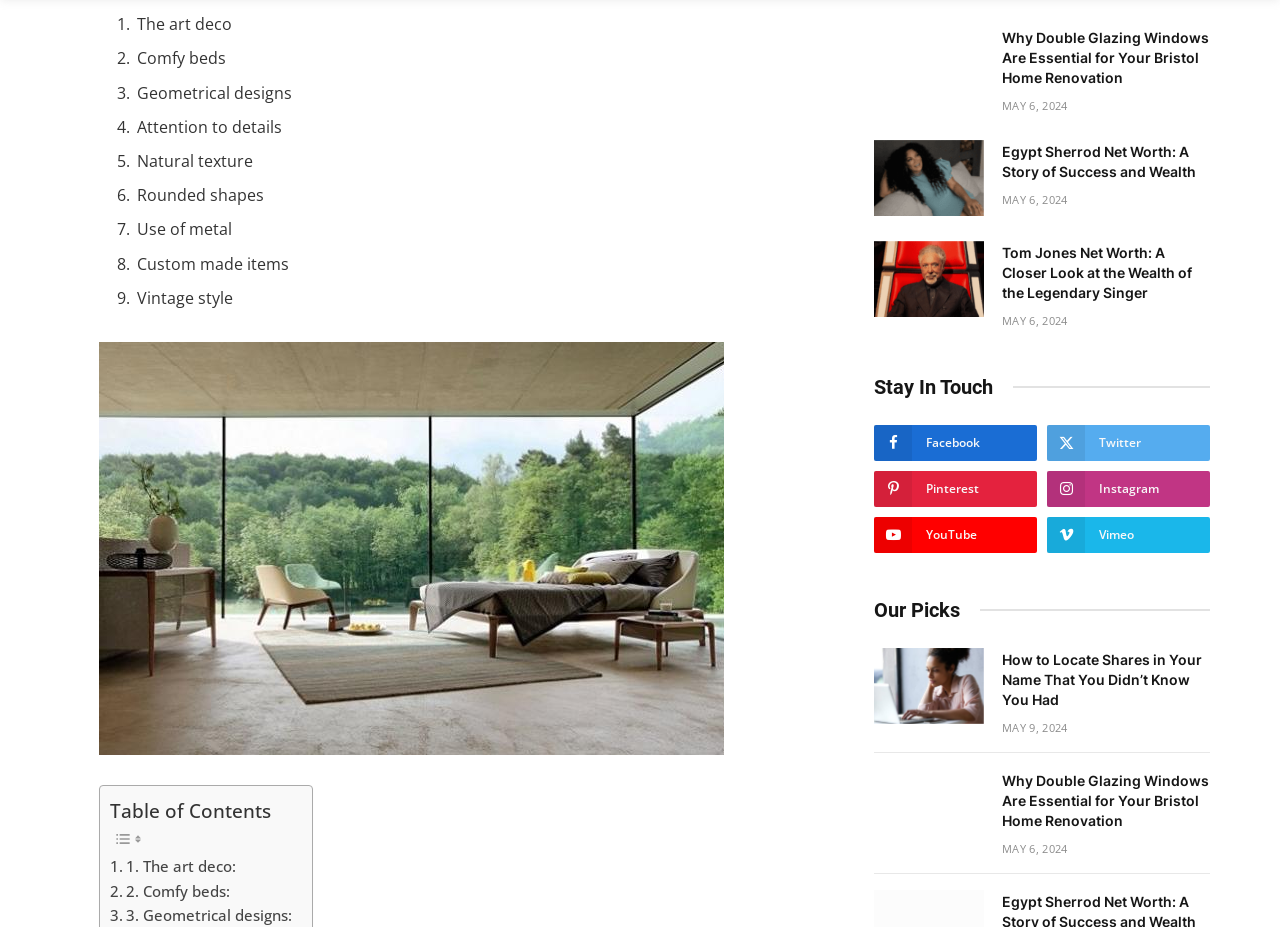Please identify the bounding box coordinates of the element's region that should be clicked to execute the following instruction: "Follow the link to learn about Why Double Glazing Windows Are Essential for Your Bristol Home Renovation". The bounding box coordinates must be four float numbers between 0 and 1, i.e., [left, top, right, bottom].

[0.783, 0.03, 0.945, 0.094]